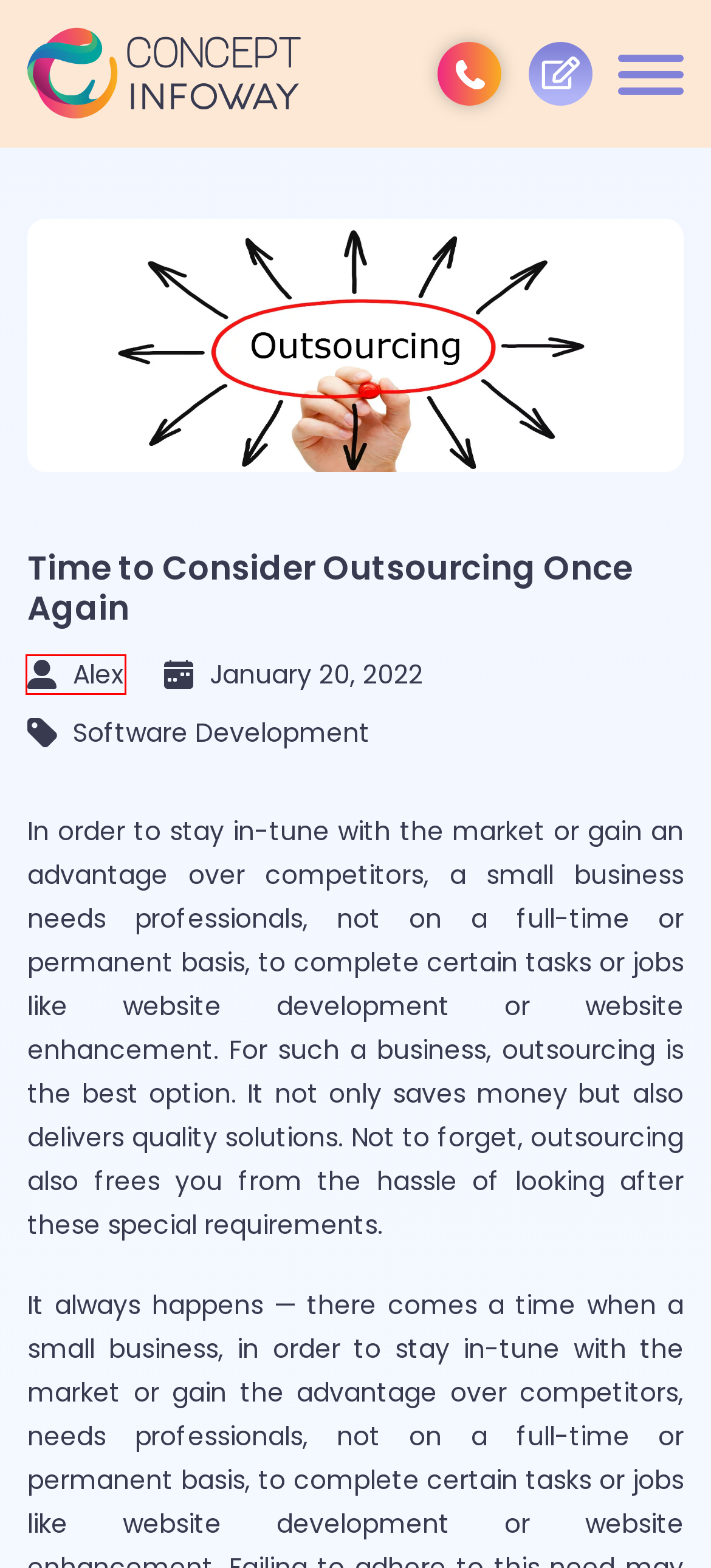You are given a screenshot of a webpage with a red rectangle bounding box around a UI element. Select the webpage description that best matches the new webpage after clicking the element in the bounding box. Here are the candidates:
A. Codeigniter Development Company | Hire Our Developers
B. Craft CMS Development Company | Concept Infoway
C. Contact Us - Web and Software Development Company in India
D. Offshore Software Development Company | Concept Infoway
E. UI Designer | Concept Infoway
F. Author: Alex : Offshore Software Development Company India
G. Hire PHP Developers | Dedicated PHP Developer
H. Software Development | Concept Infoway

F